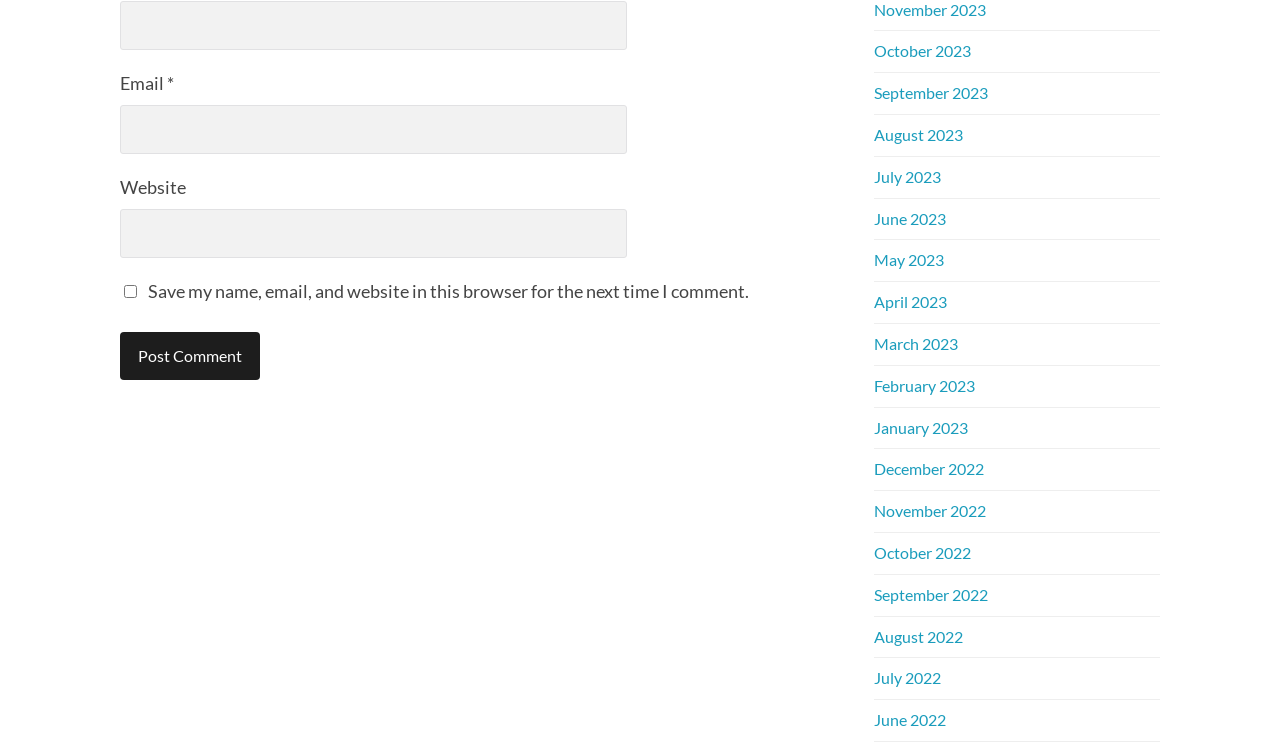Please provide a comprehensive answer to the question based on the screenshot: How many months are listed?

I counted the number of links on the right side of the webpage, each representing a month, and found 17 links, ranging from October 2023 to July 2022.